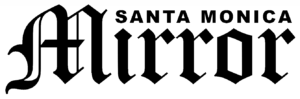Based on the visual content of the image, answer the question thoroughly: What style is the logo design?

The caption is analyzed, and the phrase 'classic style' is found, which describes the design of the logo as emphasizing a traditional feel.